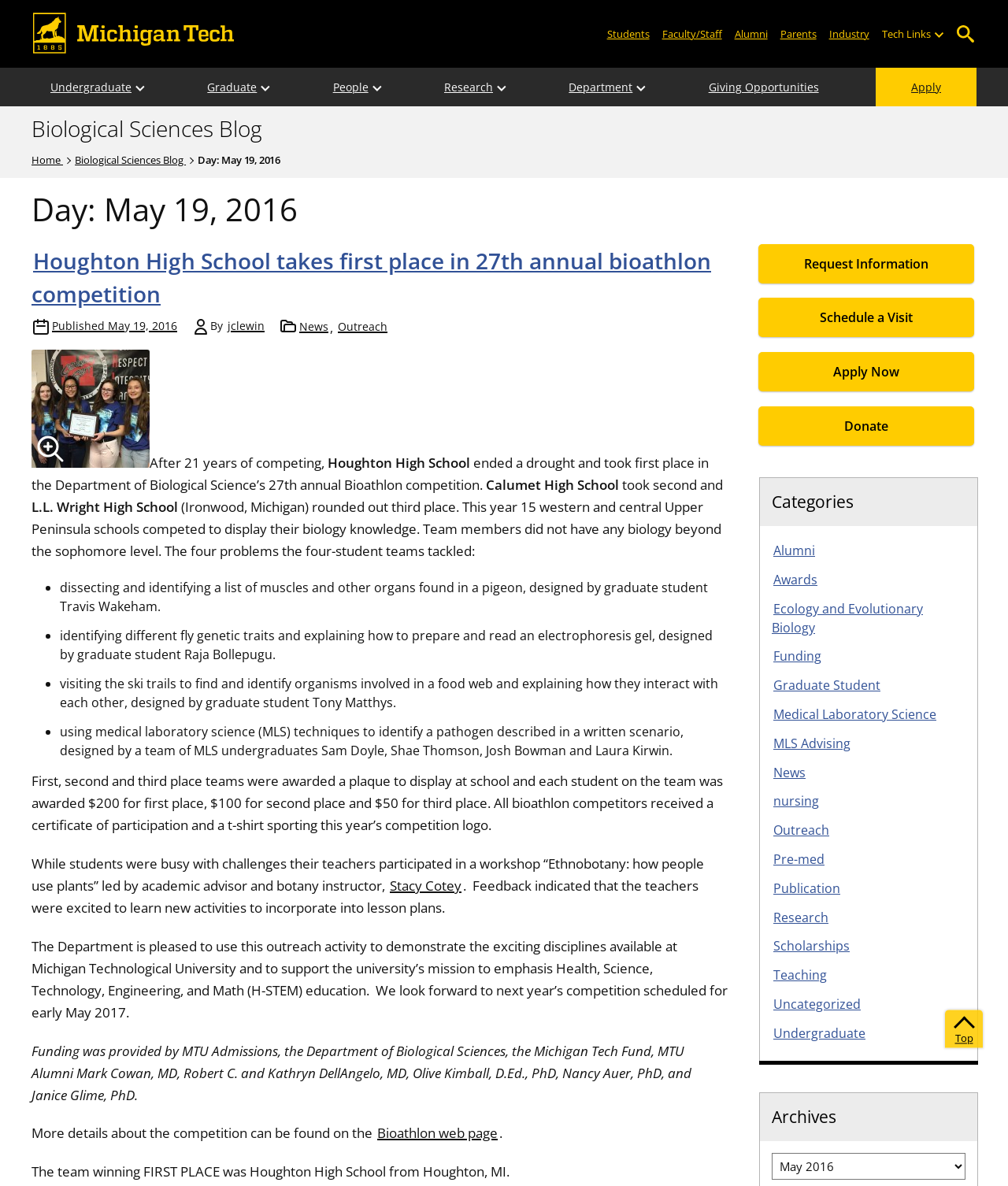Specify the bounding box coordinates of the element's area that should be clicked to execute the given instruction: "Visit the 'Bioathlon web page'". The coordinates should be four float numbers between 0 and 1, i.e., [left, top, right, bottom].

[0.373, 0.948, 0.495, 0.963]